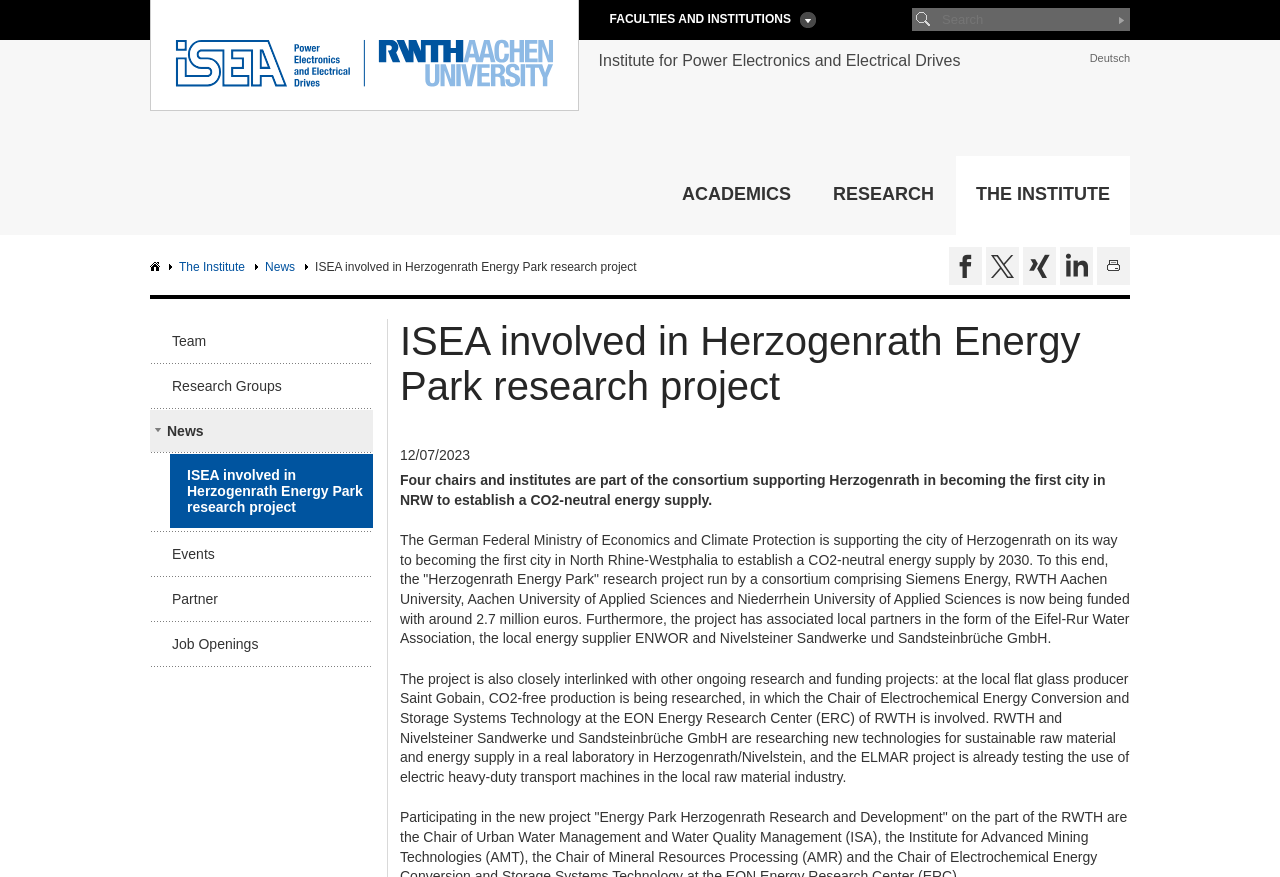Locate the bounding box coordinates of the element you need to click to accomplish the task described by this instruction: "Visit the ACADEMICS page".

[0.517, 0.178, 0.634, 0.268]